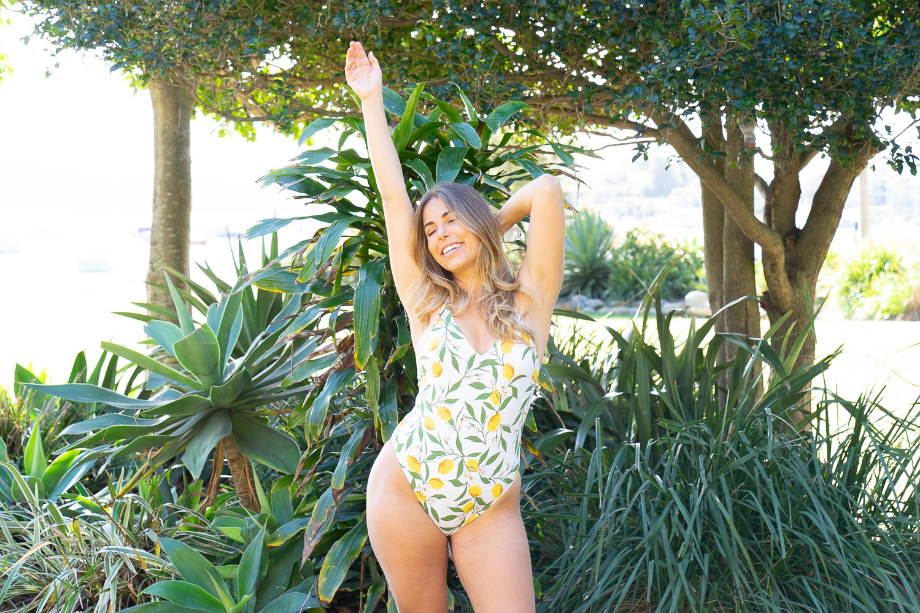What is the atmosphere in the background?
Please ensure your answer to the question is detailed and covers all necessary aspects.

The background is bright and sunny, creating a cheerful atmosphere that complements her cheerful demeanor, which suggests that the atmosphere in the background is bright and sunny.